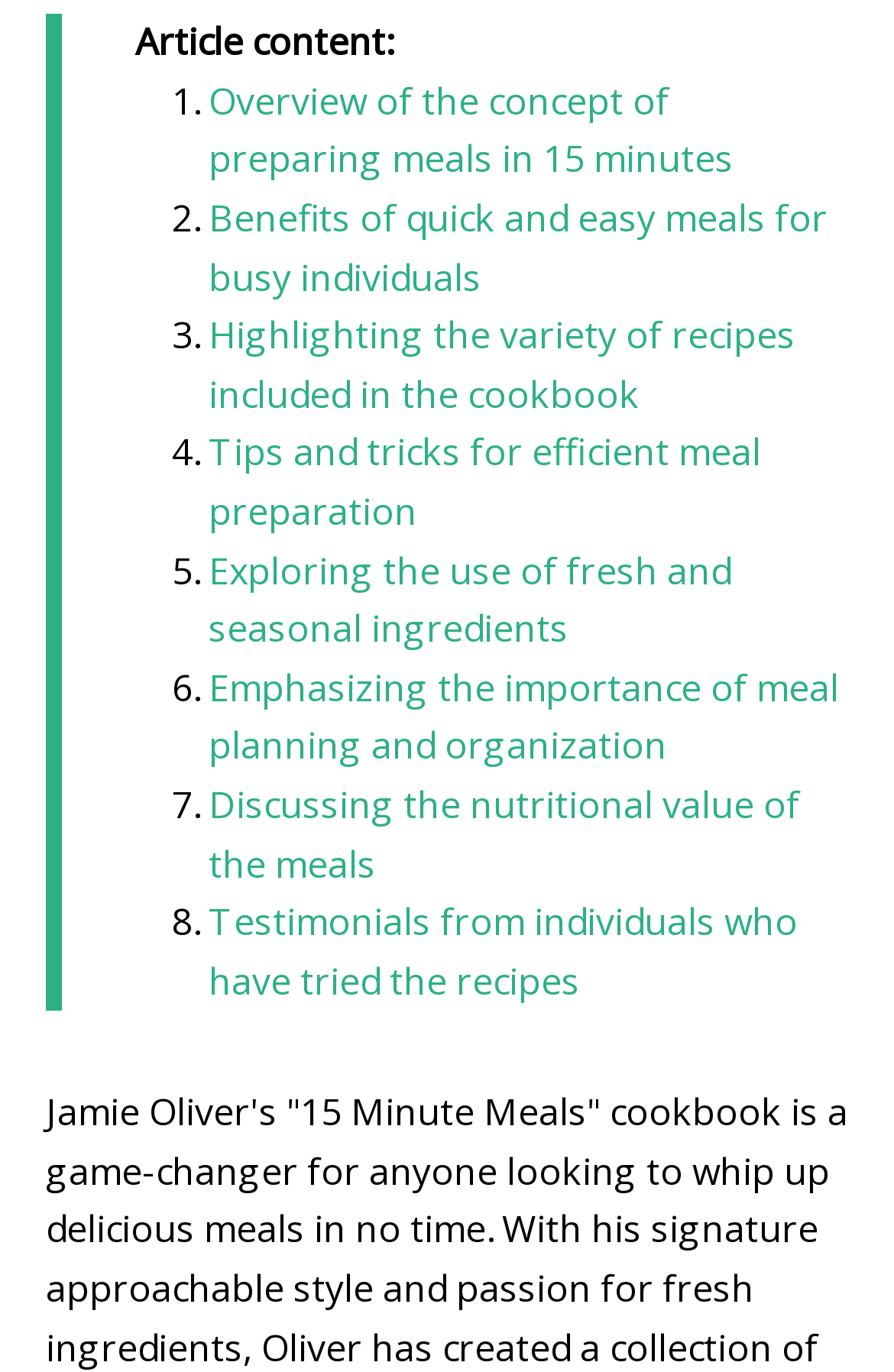What is the last topic discussed?
Please provide a comprehensive answer to the question based on the webpage screenshot.

I looked at the OCR text of the last link element, which is 'Testimonials from individuals who have tried the recipes'. This suggests that the last topic discussed is testimonials.